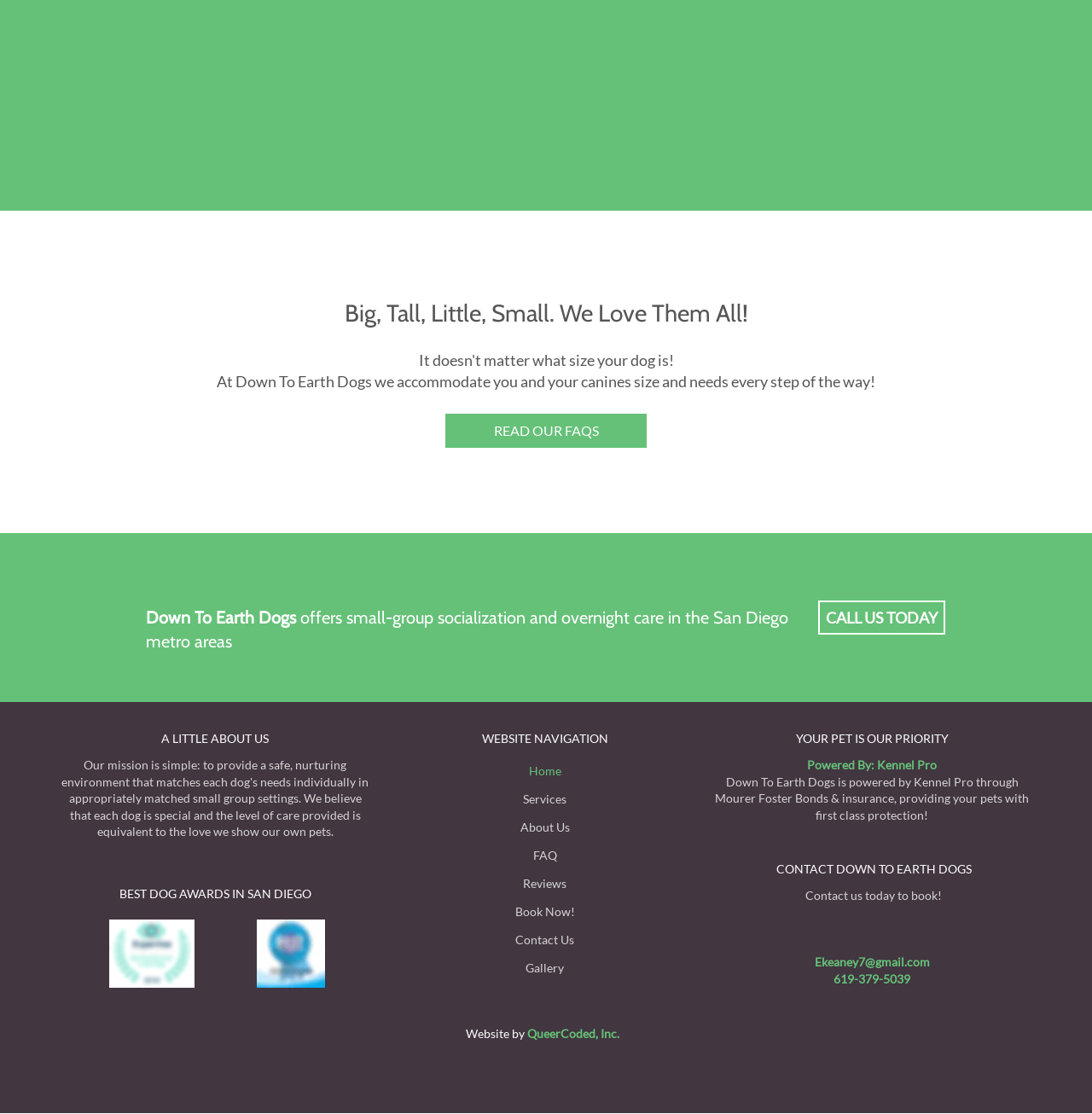Based on the element description: "READ OUR FAQS", identify the bounding box coordinates for this UI element. The coordinates must be four float numbers between 0 and 1, listed as [left, top, right, bottom].

[0.408, 0.371, 0.592, 0.402]